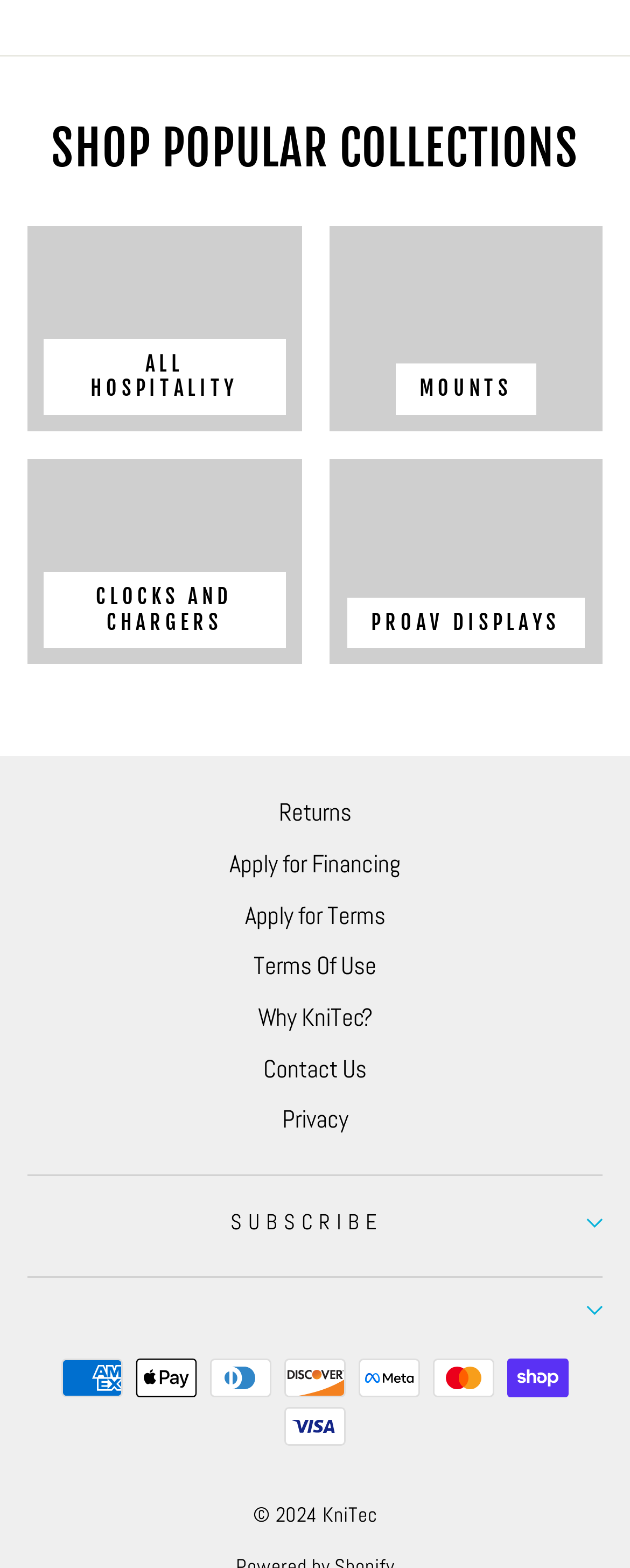Determine the bounding box coordinates of the clickable element necessary to fulfill the instruction: "Contact Us for inquiries". Provide the coordinates as four float numbers within the 0 to 1 range, i.e., [left, top, right, bottom].

[0.418, 0.668, 0.582, 0.697]